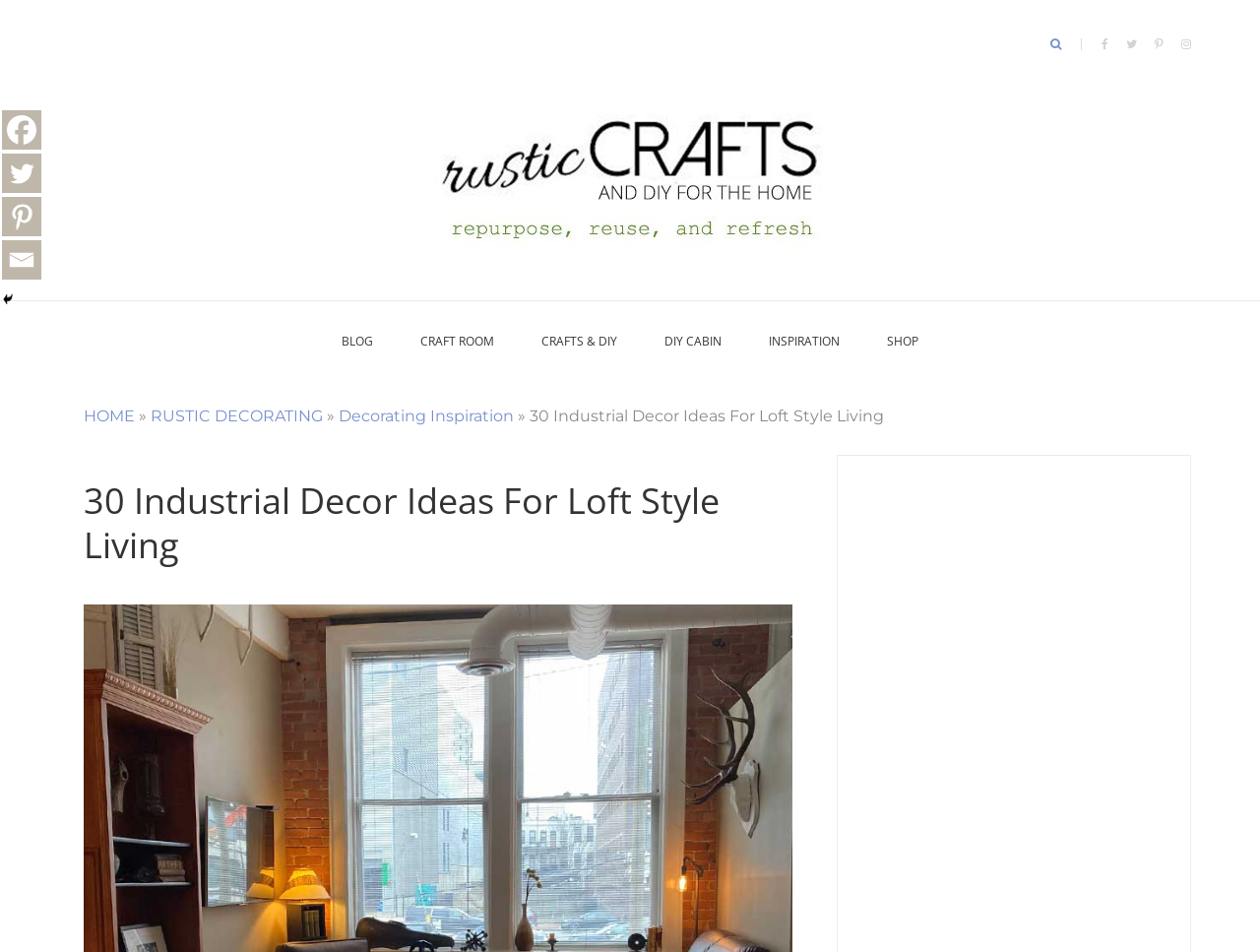What is the purpose of the search bar?
Based on the image, please offer an in-depth response to the question.

The search bar is located at the top of the webpage and is intended for users to search for specific content within the website, such as crafts, DIY projects, or decorating ideas.